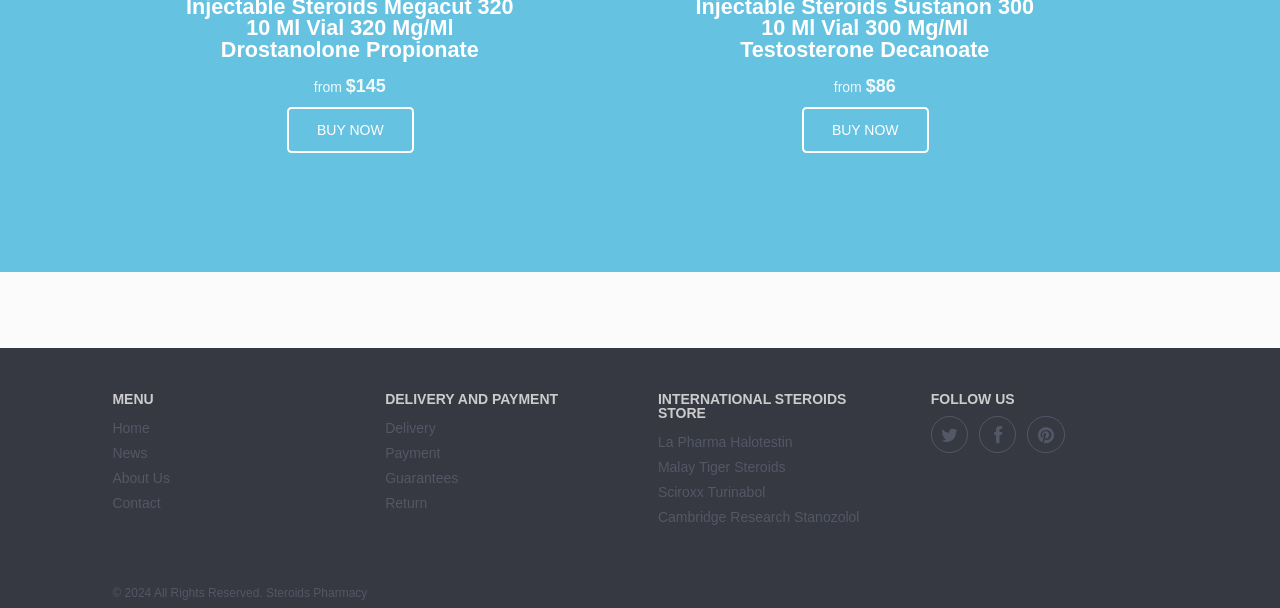Respond with a single word or phrase for the following question: 
What is the offer for buying 2 packs of Astrovet Testo 300?

Get 1 pack for free